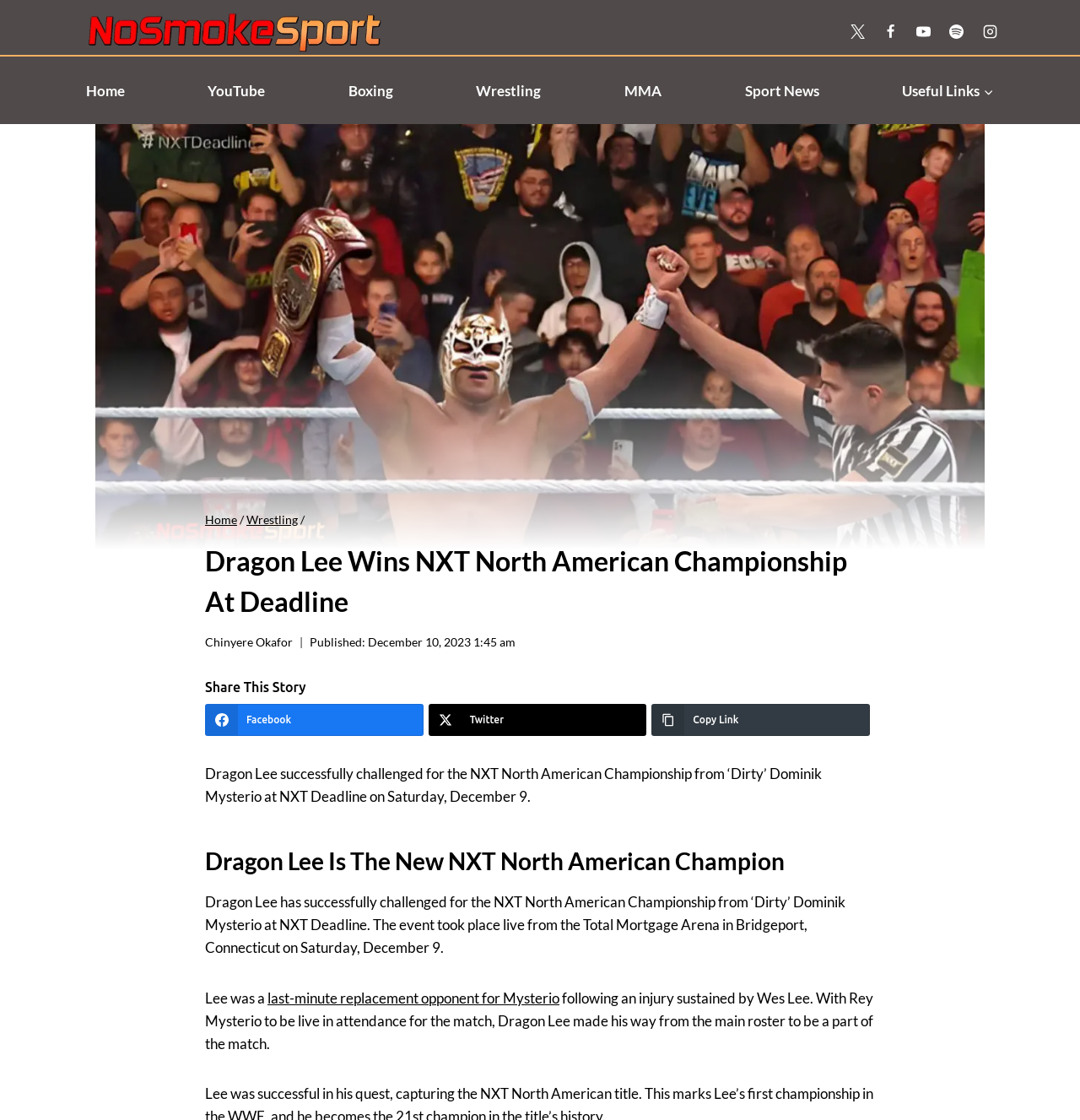What is the name of the championship won by Dragon Lee?
Based on the image, please offer an in-depth response to the question.

The answer can be found in the main heading of the webpage, which states 'Dragon Lee Wins NXT North American Championship At Deadline'. This indicates that Dragon Lee has won the NXT North American Championship.